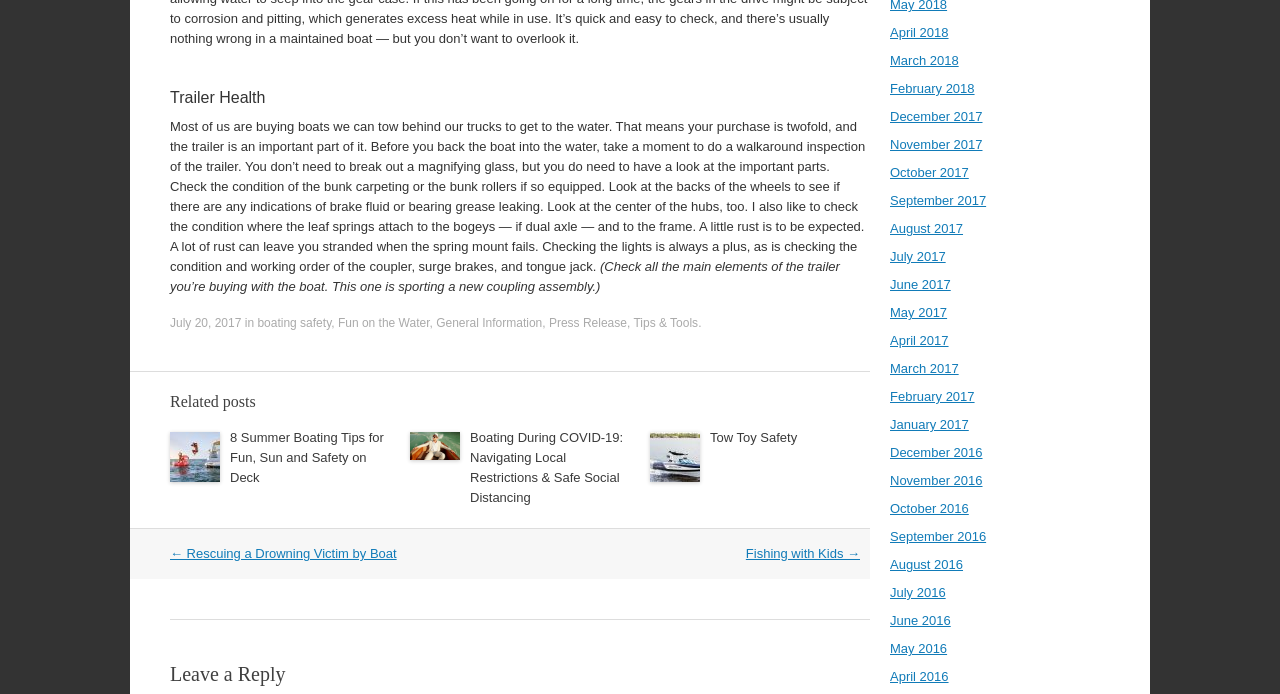Identify the bounding box coordinates of the specific part of the webpage to click to complete this instruction: "Click on the link to July 2017 archives".

[0.695, 0.359, 0.739, 0.381]